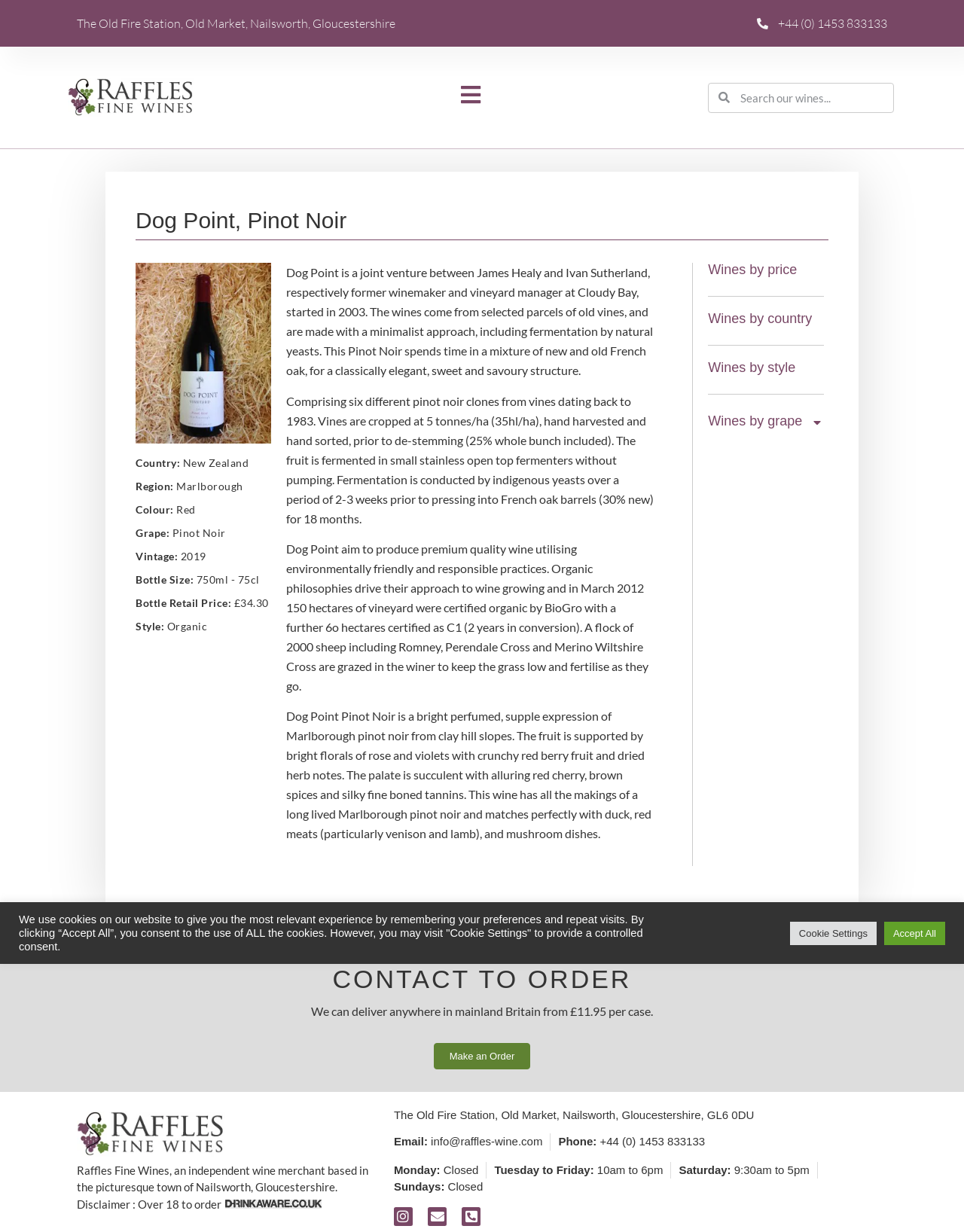Find the bounding box coordinates for the HTML element described in this sentence: "home". Provide the coordinates as four float numbers between 0 and 1, in the format [left, top, right, bottom].

None